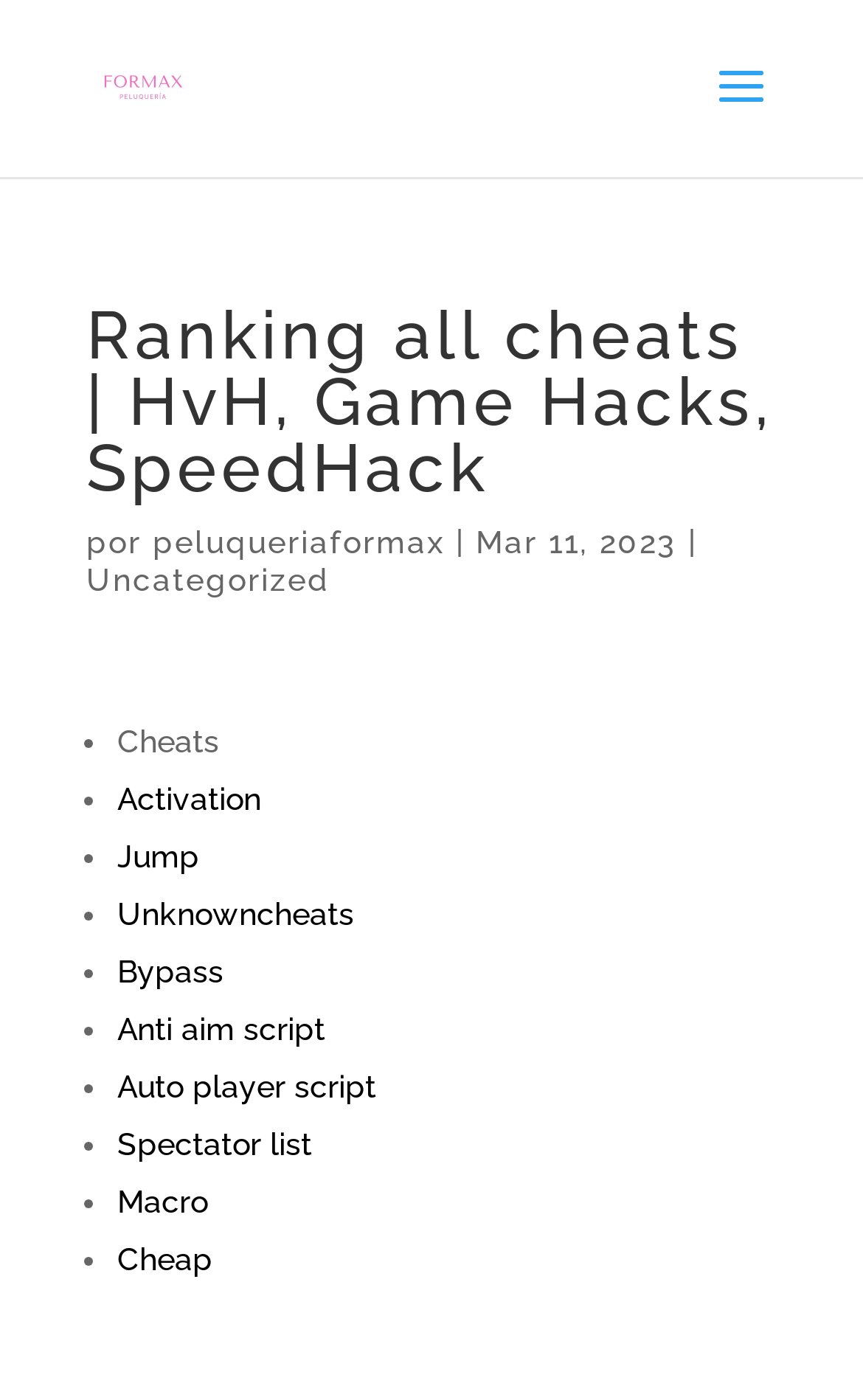Please answer the following question using a single word or phrase: 
What is the name of the website?

Peluquería Formax